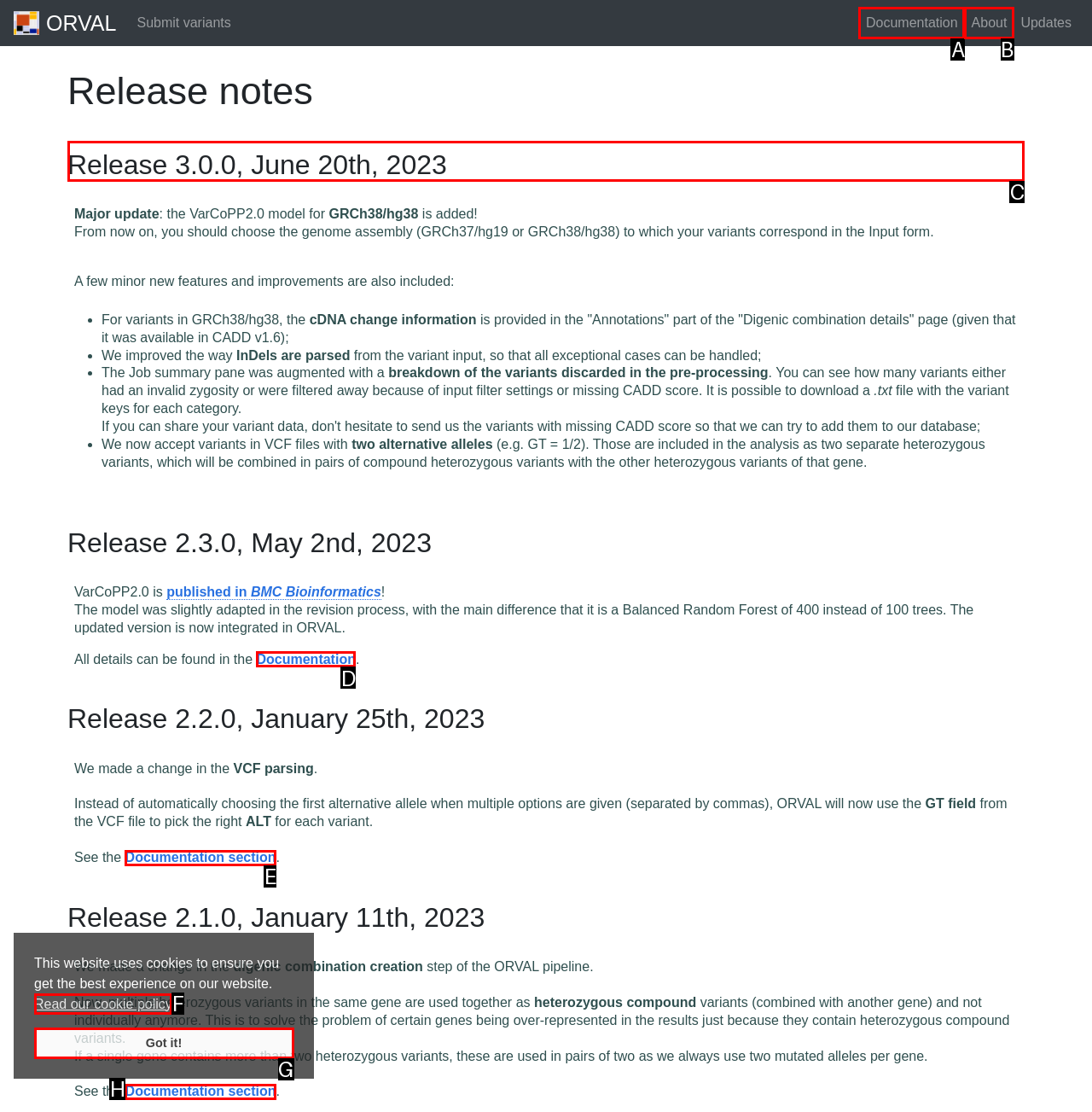For the instruction: Learn about release 3.0.0, determine the appropriate UI element to click from the given options. Respond with the letter corresponding to the correct choice.

C